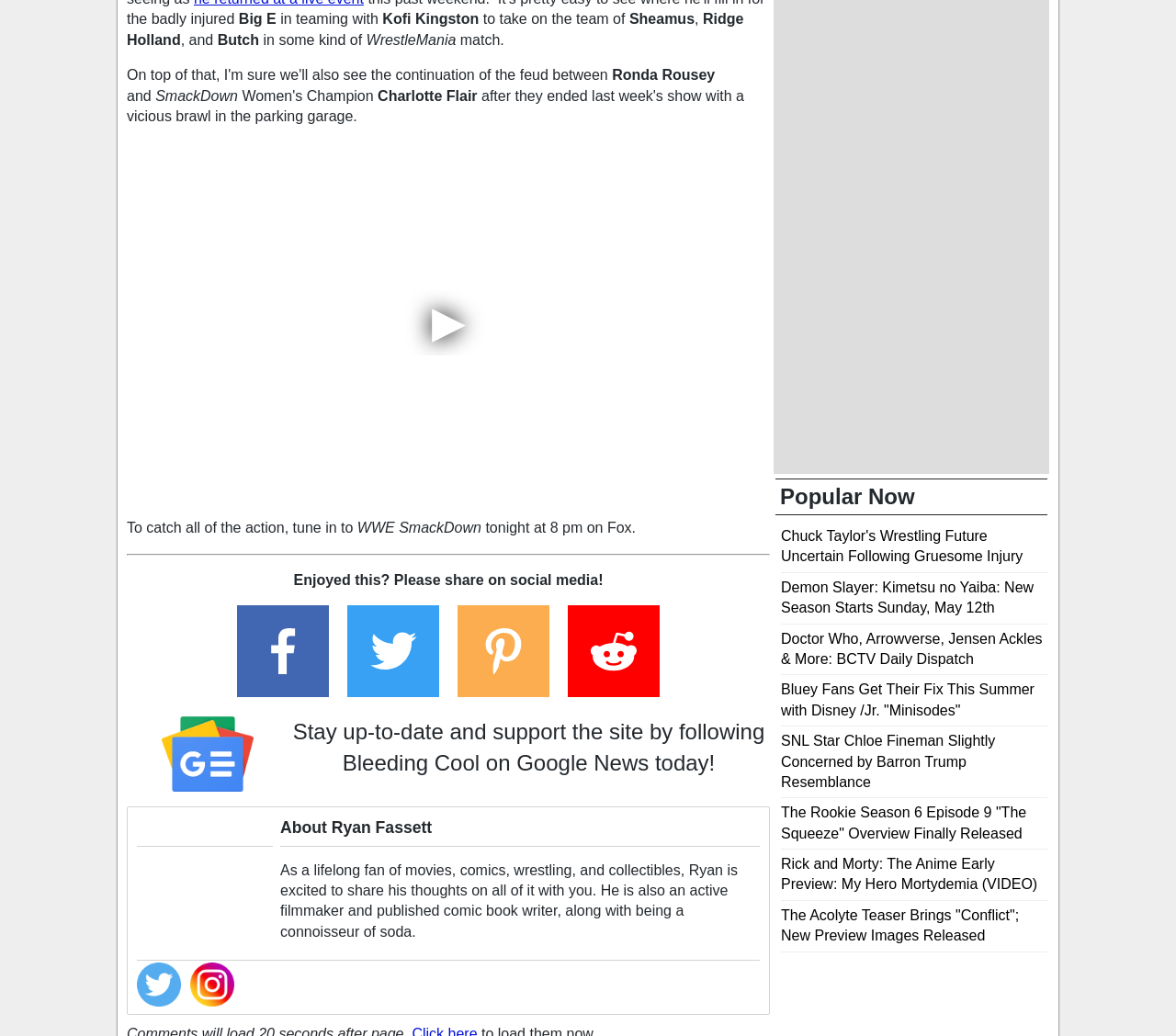Select the bounding box coordinates of the element I need to click to carry out the following instruction: "Share on facebook".

[0.202, 0.66, 0.28, 0.675]